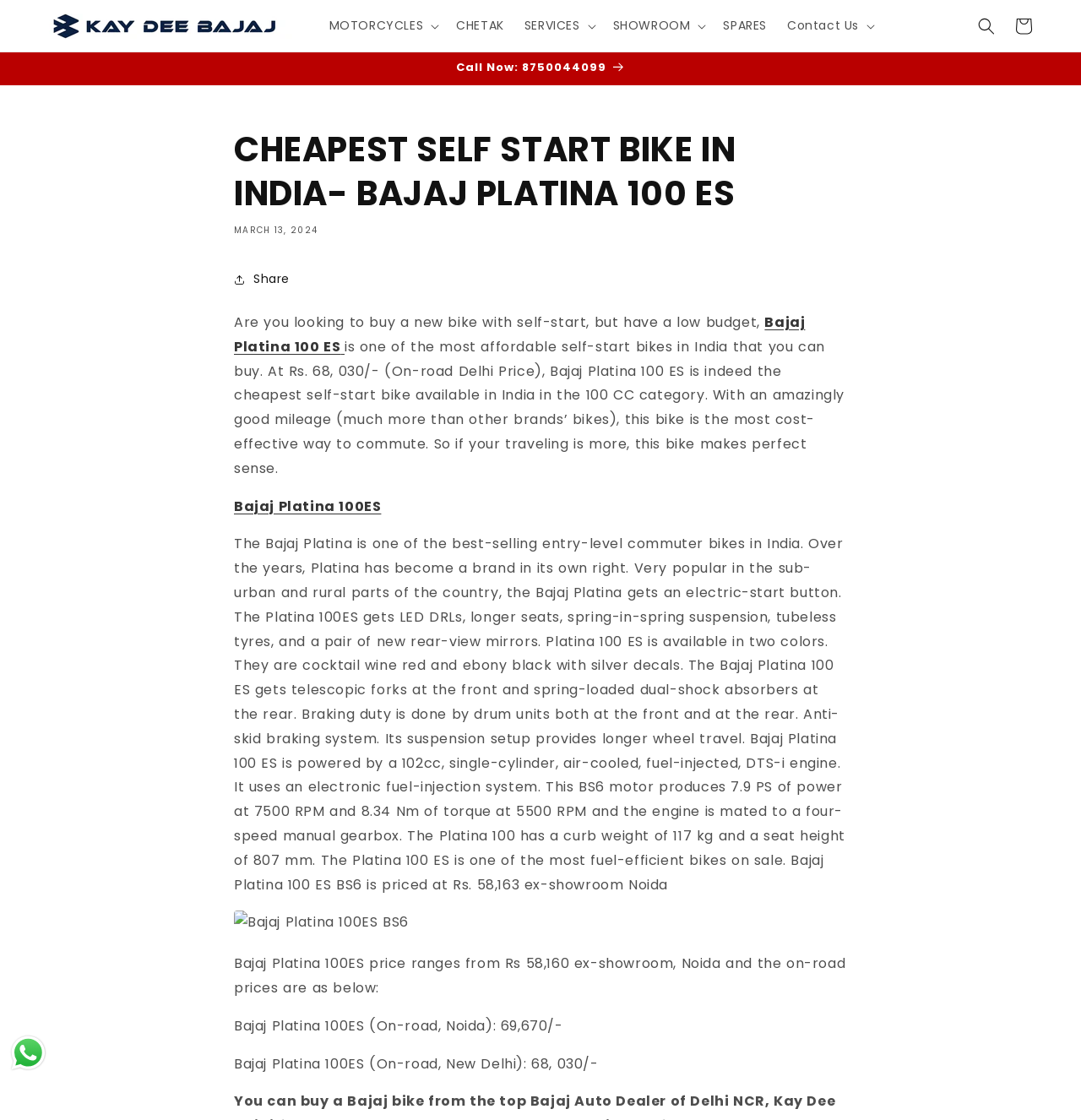Identify and provide the main heading of the webpage.

CHEAPEST SELF START BIKE IN INDIA- BAJAJ PLATINA 100 ES